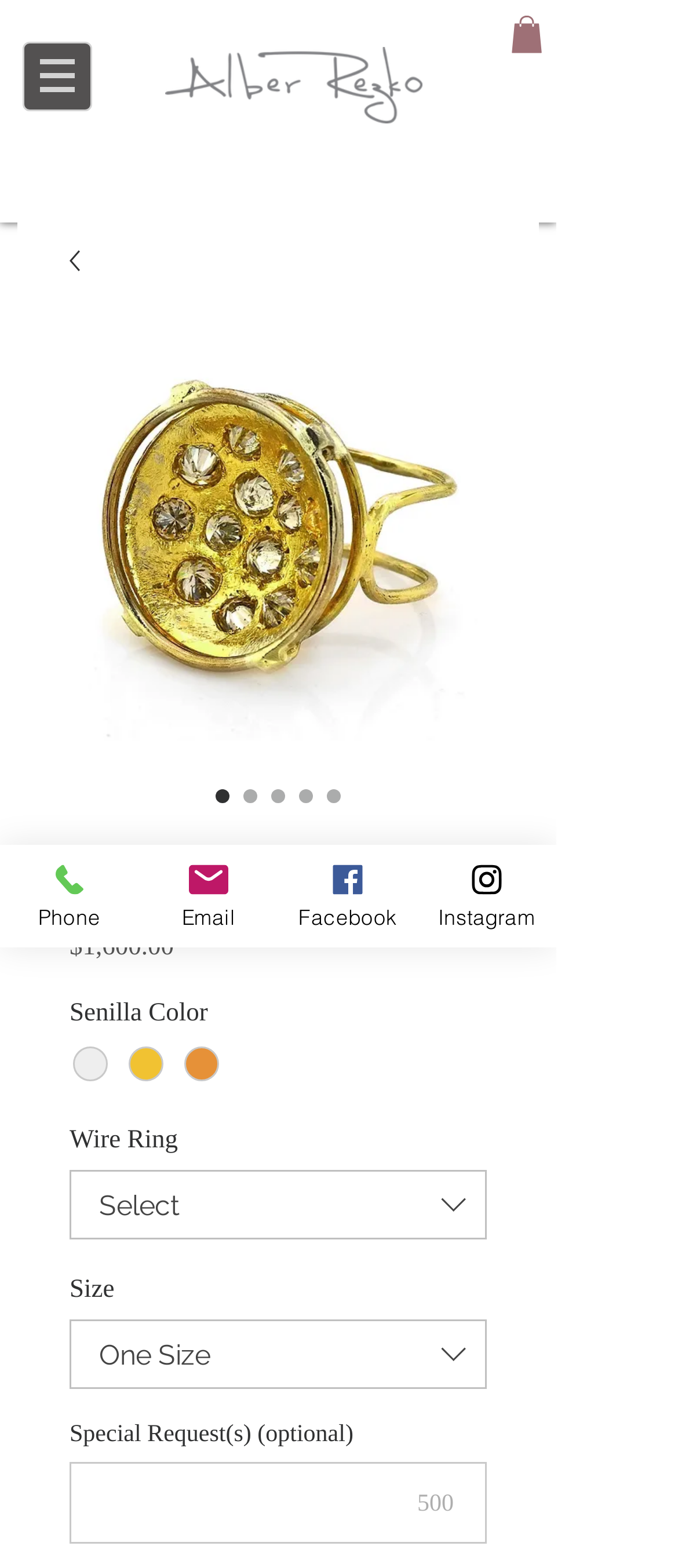Respond with a single word or short phrase to the following question: 
What is the default material for Senilla?

Not specified